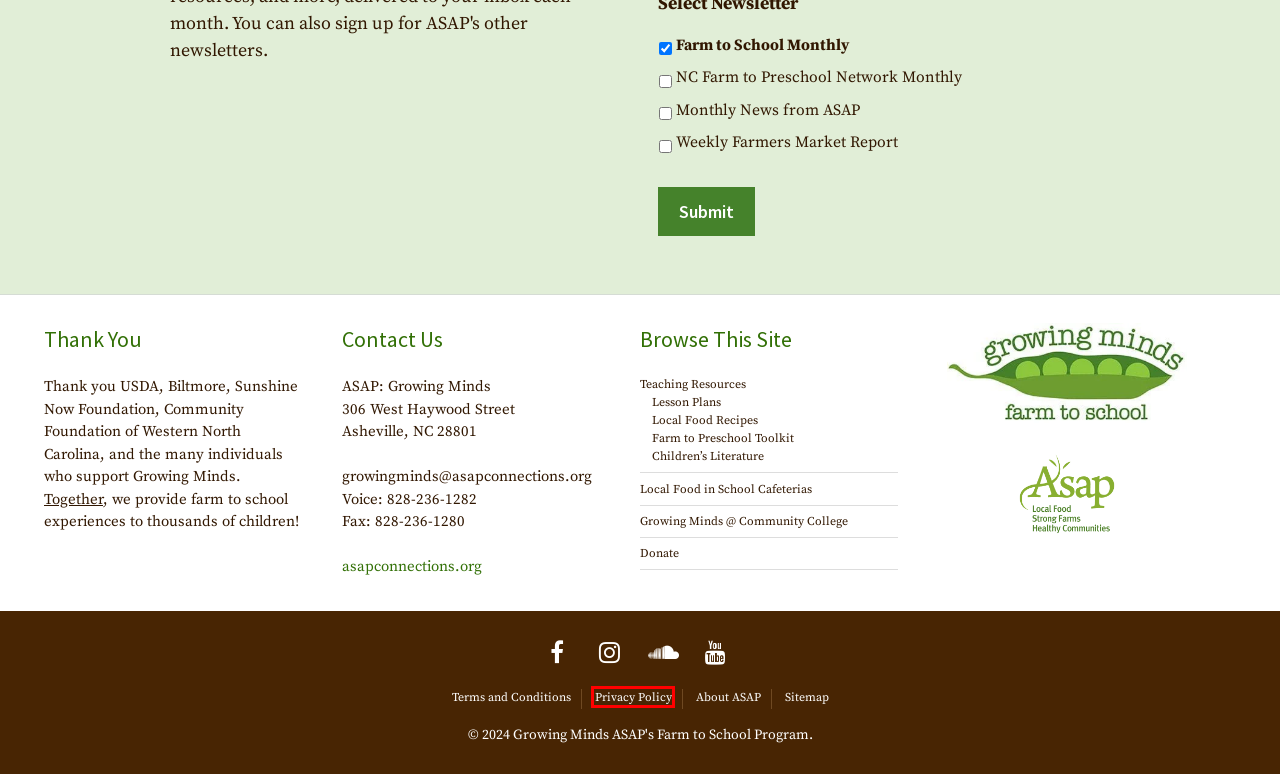You have a screenshot of a webpage with a red rectangle bounding box around an element. Identify the best matching webpage description for the new page that appears after clicking the element in the bounding box. The descriptions are:
A. Get Local @ School - Growing Minds
B. ASAP - Local Food. Strong Farms. Healthy Communities.
C. Farm to Preschool - Growing Minds
D. City Life Archives - Growing Minds
E. Terms and Conditions - Growing Minds
F. Privacy Policy - Growing Minds
G. Farm Field Trips - Growing Minds
H. Farm to Preschool Toolkit - Growing Minds

F